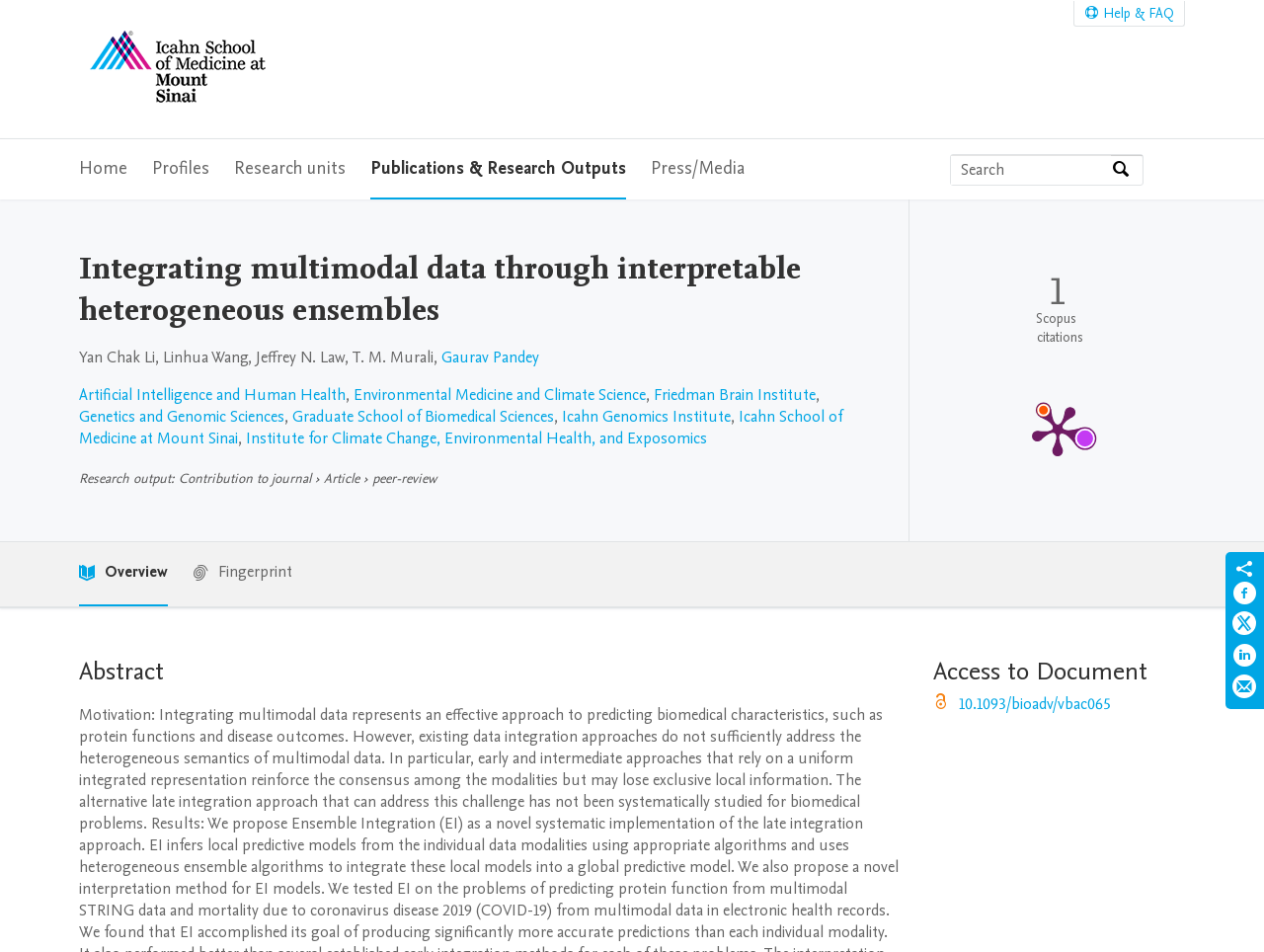Provide the bounding box coordinates of the area you need to click to execute the following instruction: "Share on Facebook".

[0.975, 0.61, 0.995, 0.642]